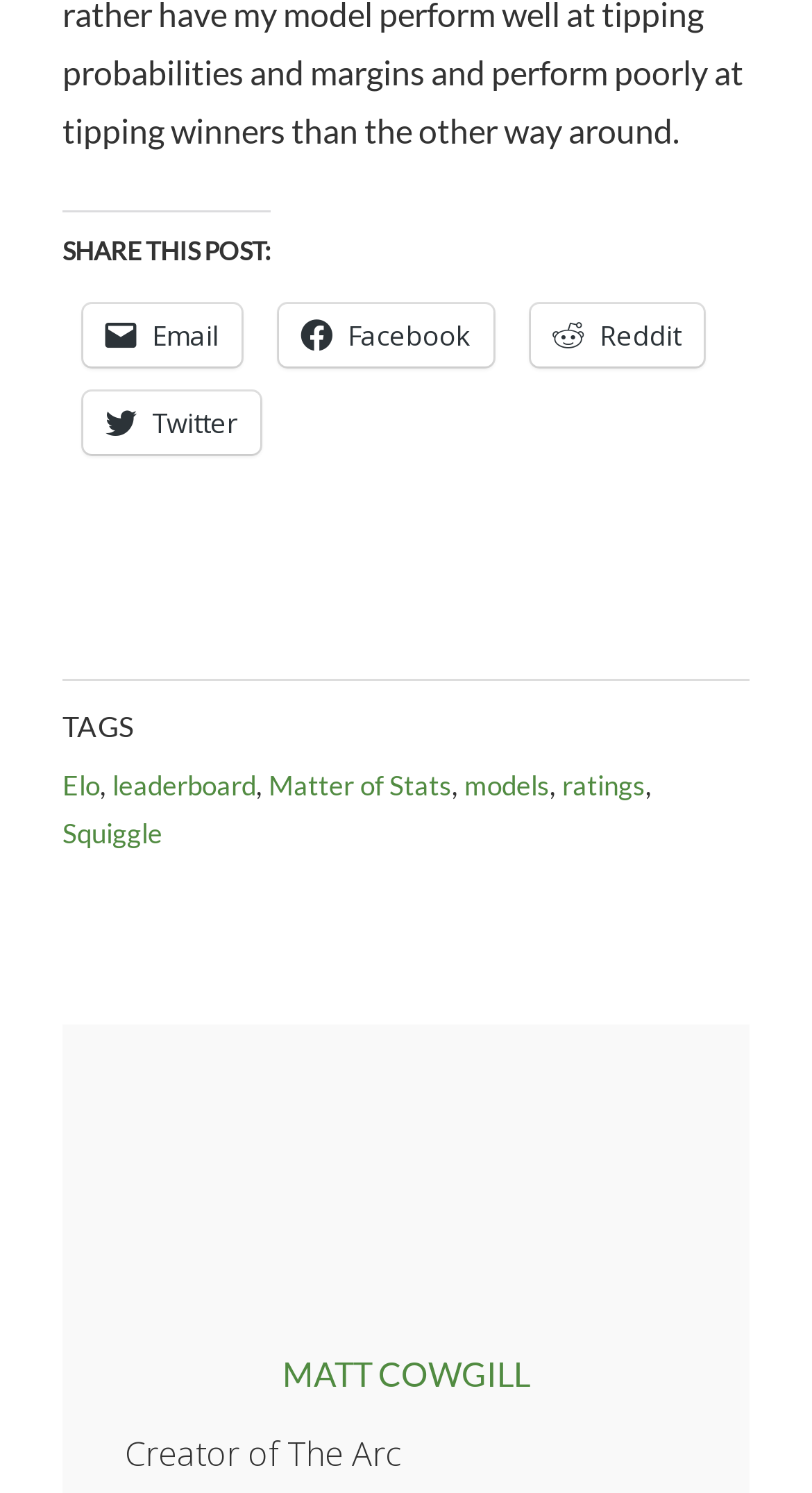What is the author of the post?
Using the image provided, answer with just one word or phrase.

MATT COWGILL